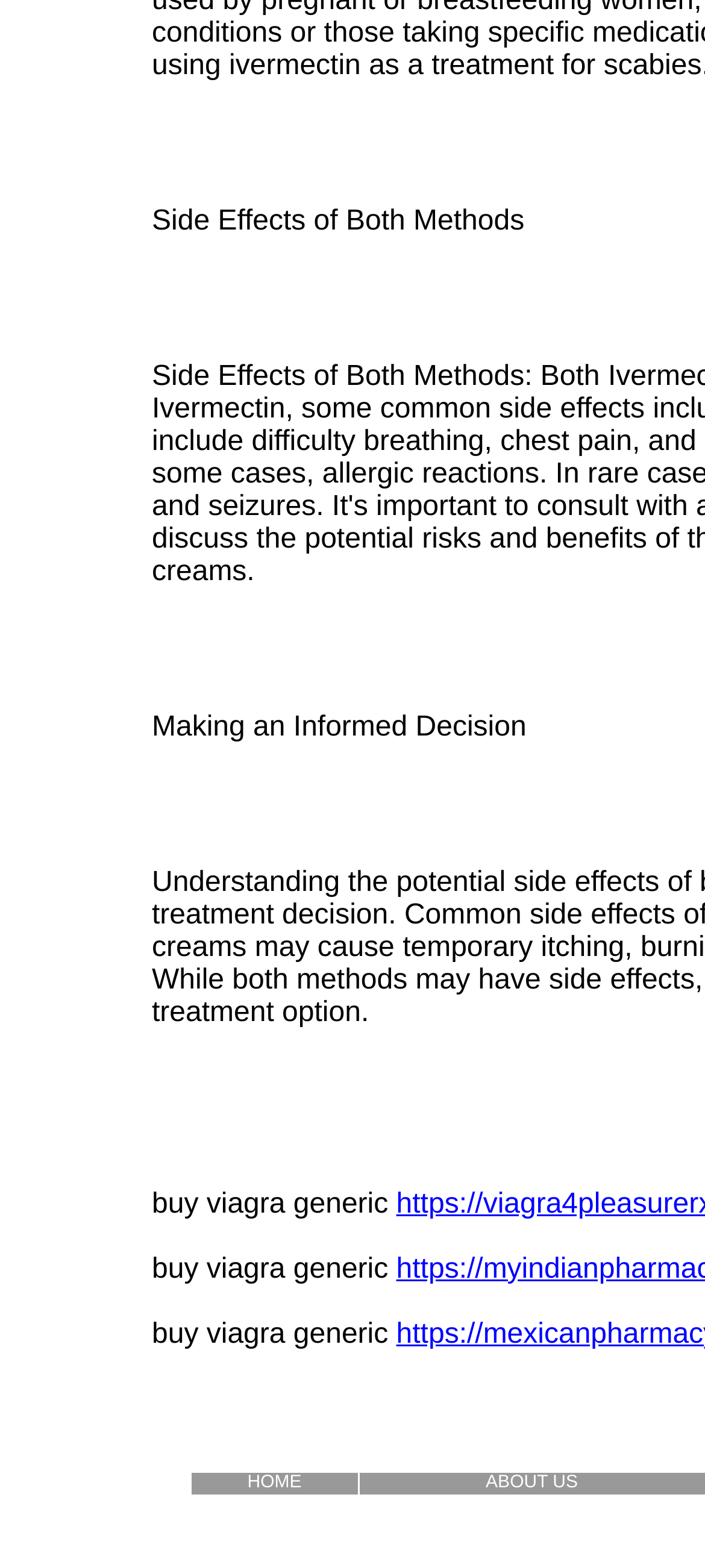Use a single word or phrase to respond to the question:
Is there a call to action on the webpage?

Yes